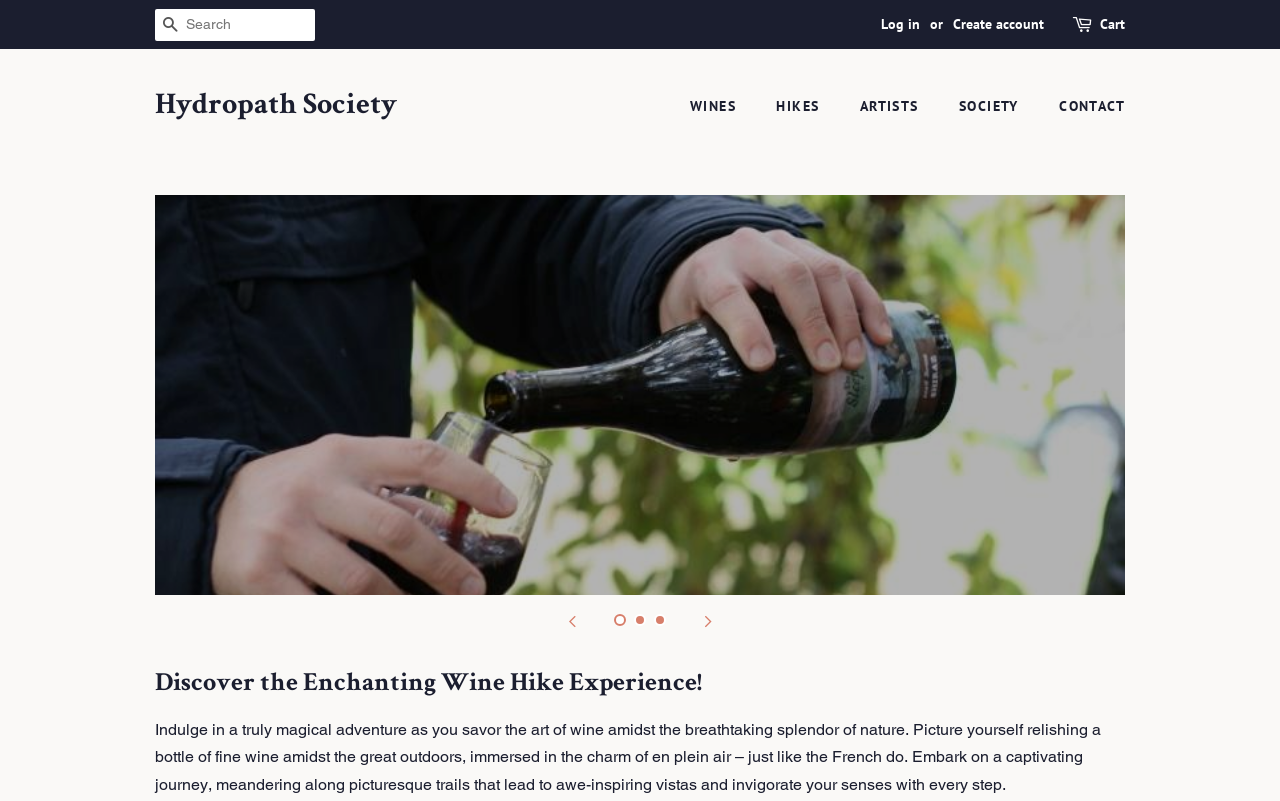Please specify the bounding box coordinates of the clickable region necessary for completing the following instruction: "Log in to the account". The coordinates must consist of four float numbers between 0 and 1, i.e., [left, top, right, bottom].

[0.688, 0.018, 0.719, 0.041]